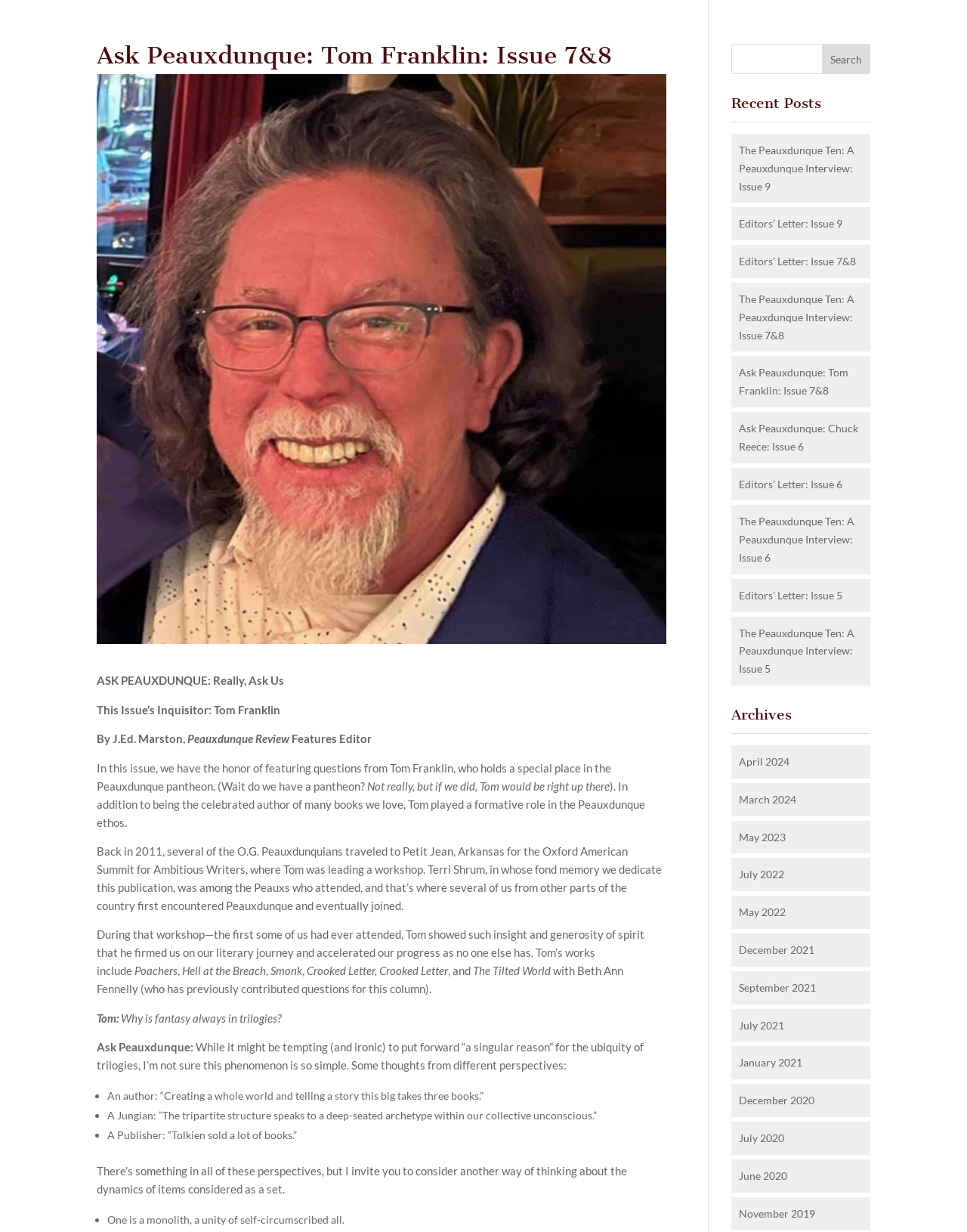Determine the bounding box for the UI element as described: "December 2021". The coordinates should be represented as four float numbers between 0 and 1, formatted as [left, top, right, bottom].

[0.764, 0.766, 0.842, 0.776]